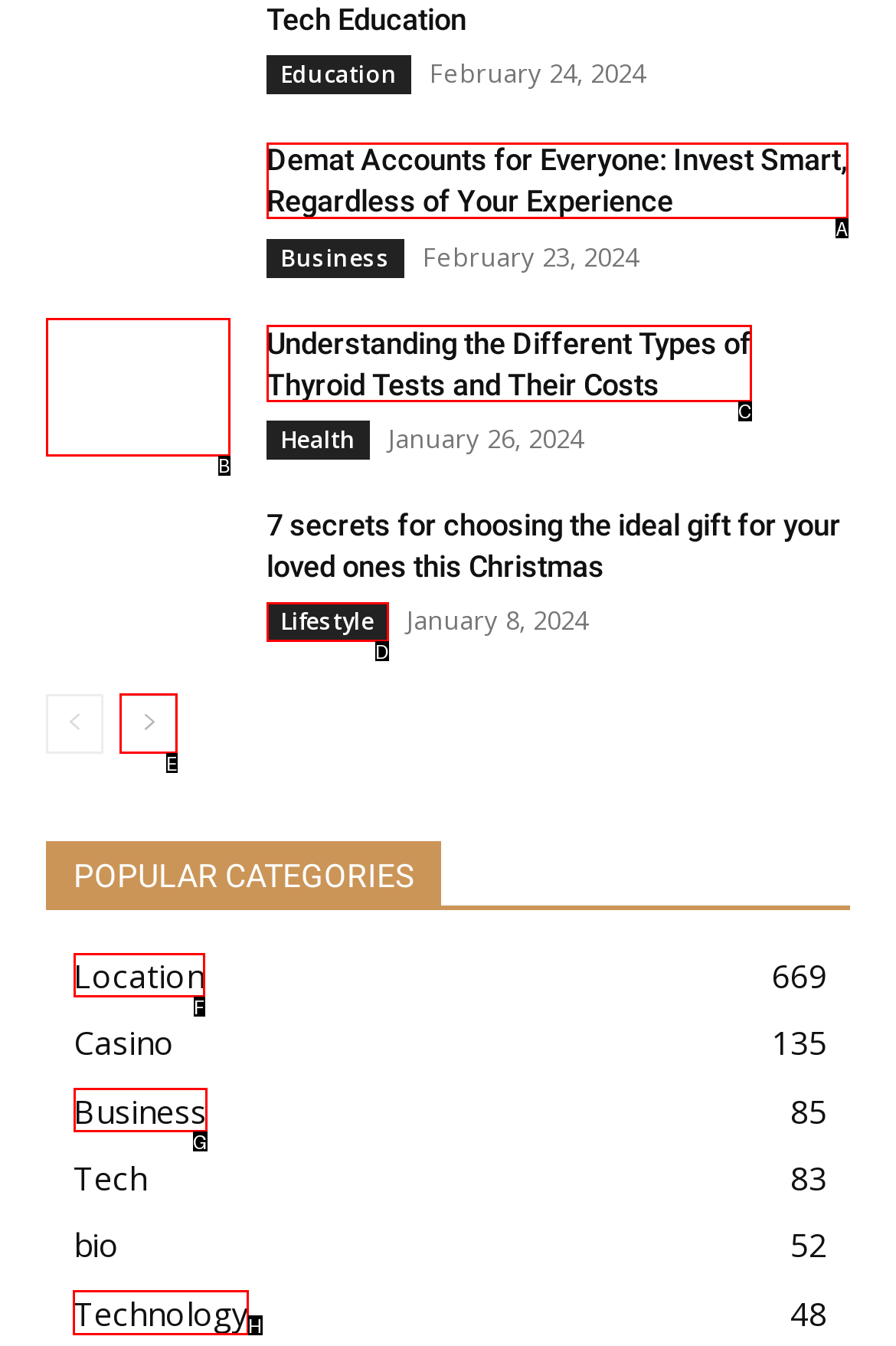Determine the letter of the element I should select to fulfill the following instruction: Explore Technology category. Just provide the letter.

H